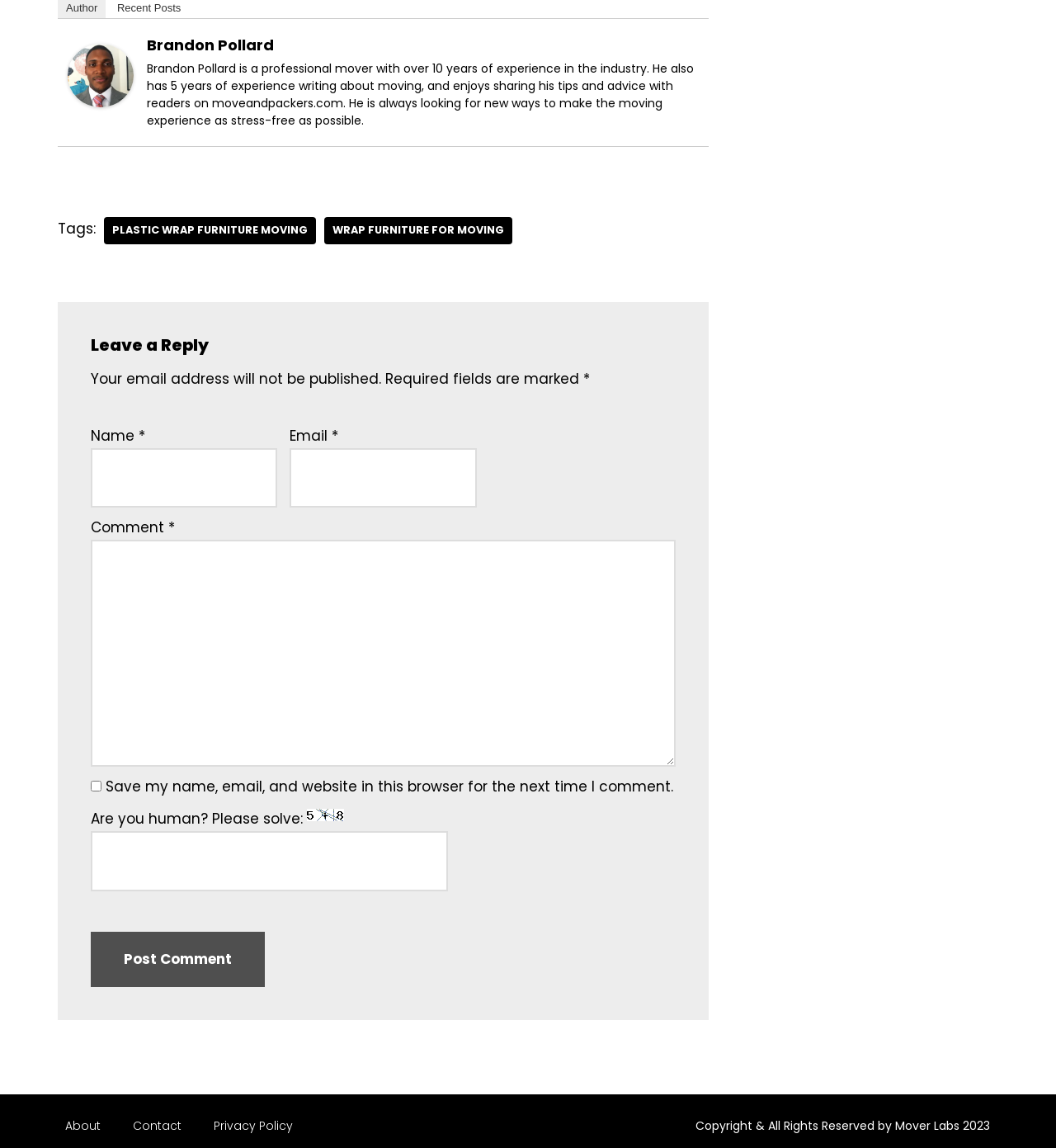Look at the image and answer the question in detail:
What is the name of the website?

The name of the website can be inferred from the text 'He is always looking for new ways to make the moving experience as stress-free as possible on moveandpackers.com.' which is present on the webpage.